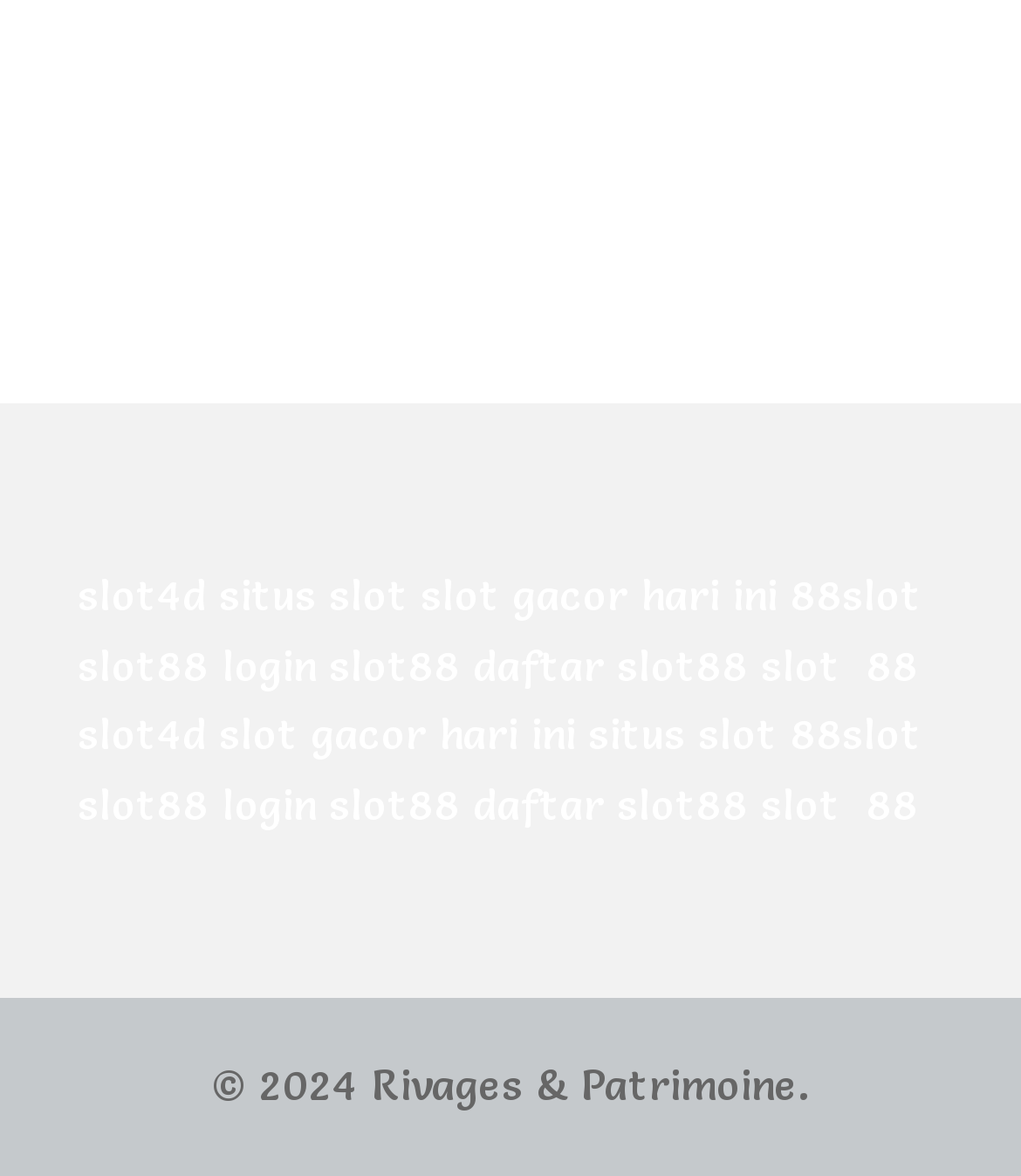Given the element description, predict the bounding box coordinates in the format (top-left x, top-left y, bottom-right x, bottom-right y), using floating point numbers between 0 and 1: slot gacor hari ini

[0.115, 0.103, 0.854, 0.207]